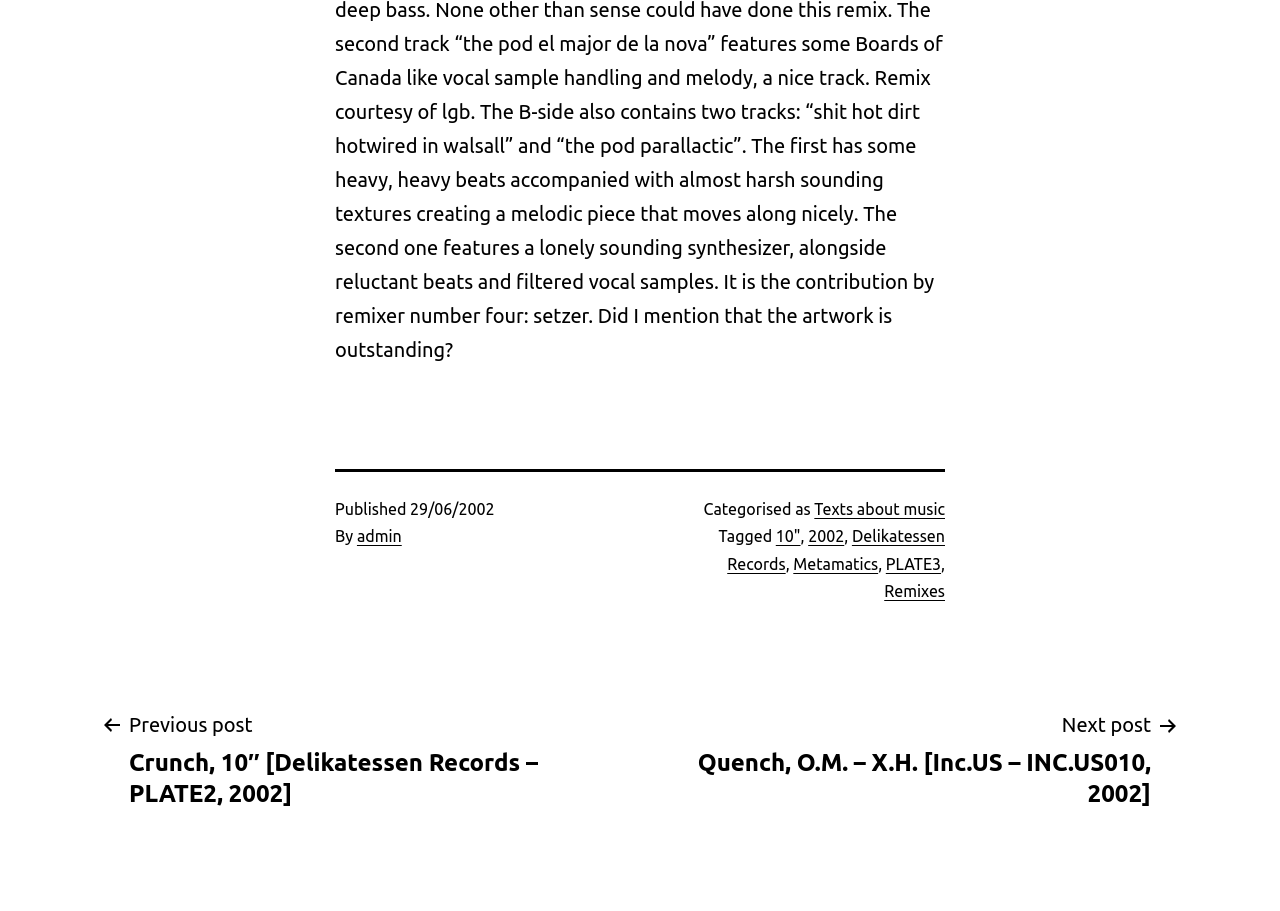Point out the bounding box coordinates of the section to click in order to follow this instruction: "Go to admin's page".

[0.279, 0.579, 0.314, 0.599]